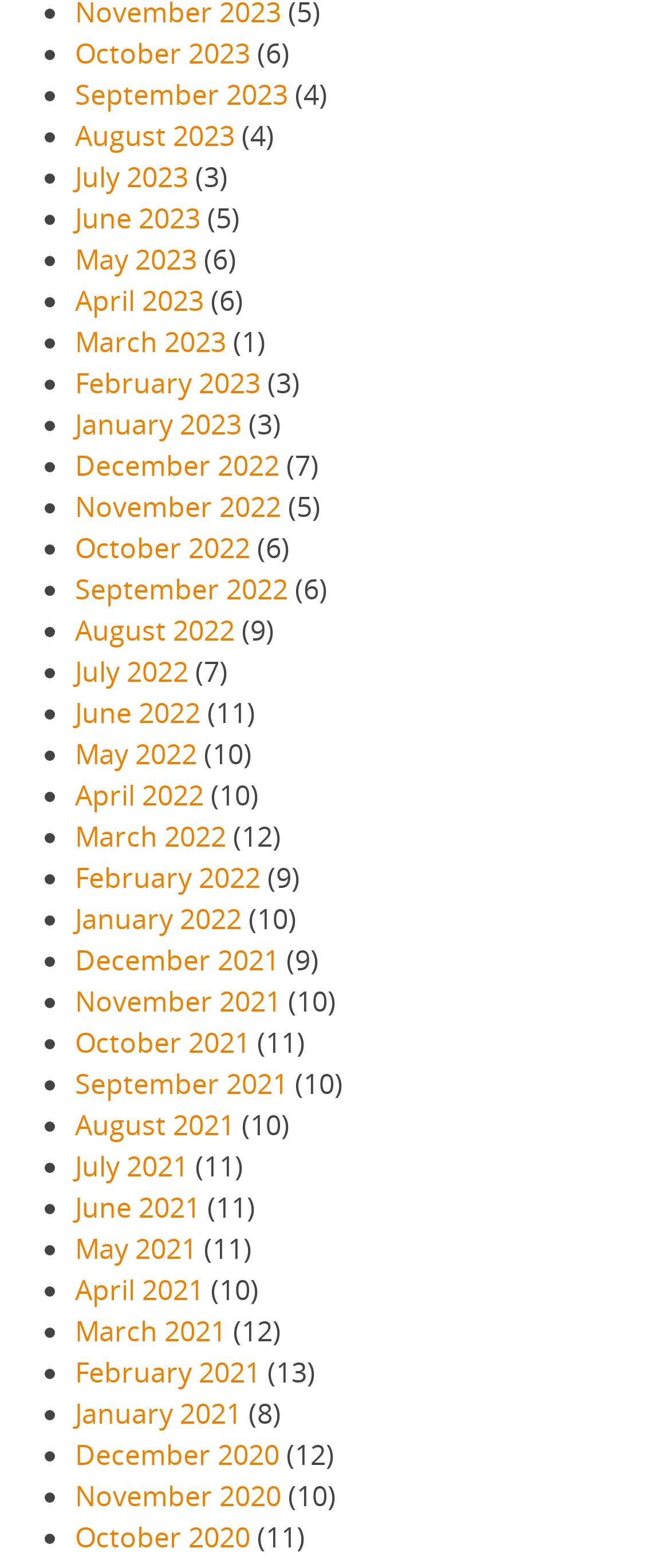What is the latest month with '(12)' next to it?
Using the details shown in the screenshot, provide a comprehensive answer to the question.

I searched for links with '(12)' next to them and found that 'March 2022' is the latest one.